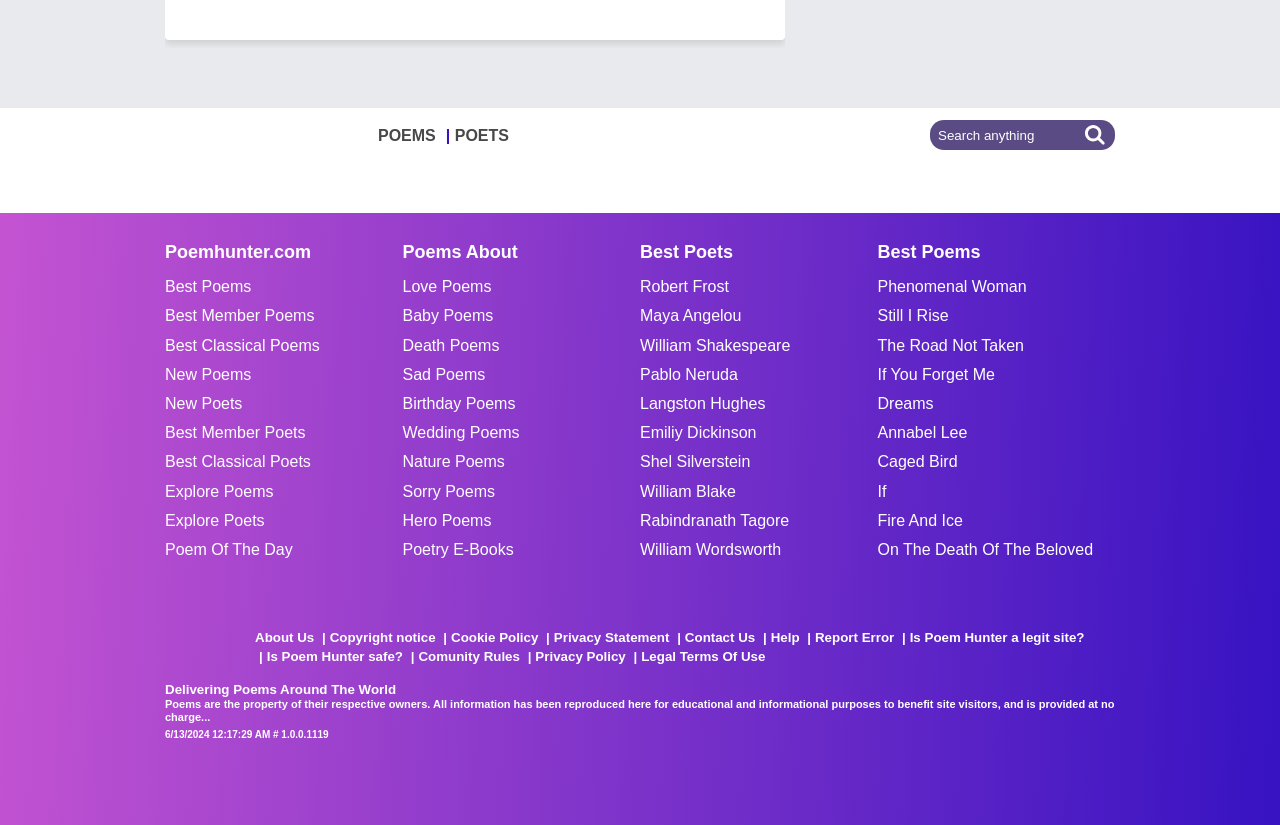What can be searched on this website? Please answer the question using a single word or phrase based on the image.

Anything